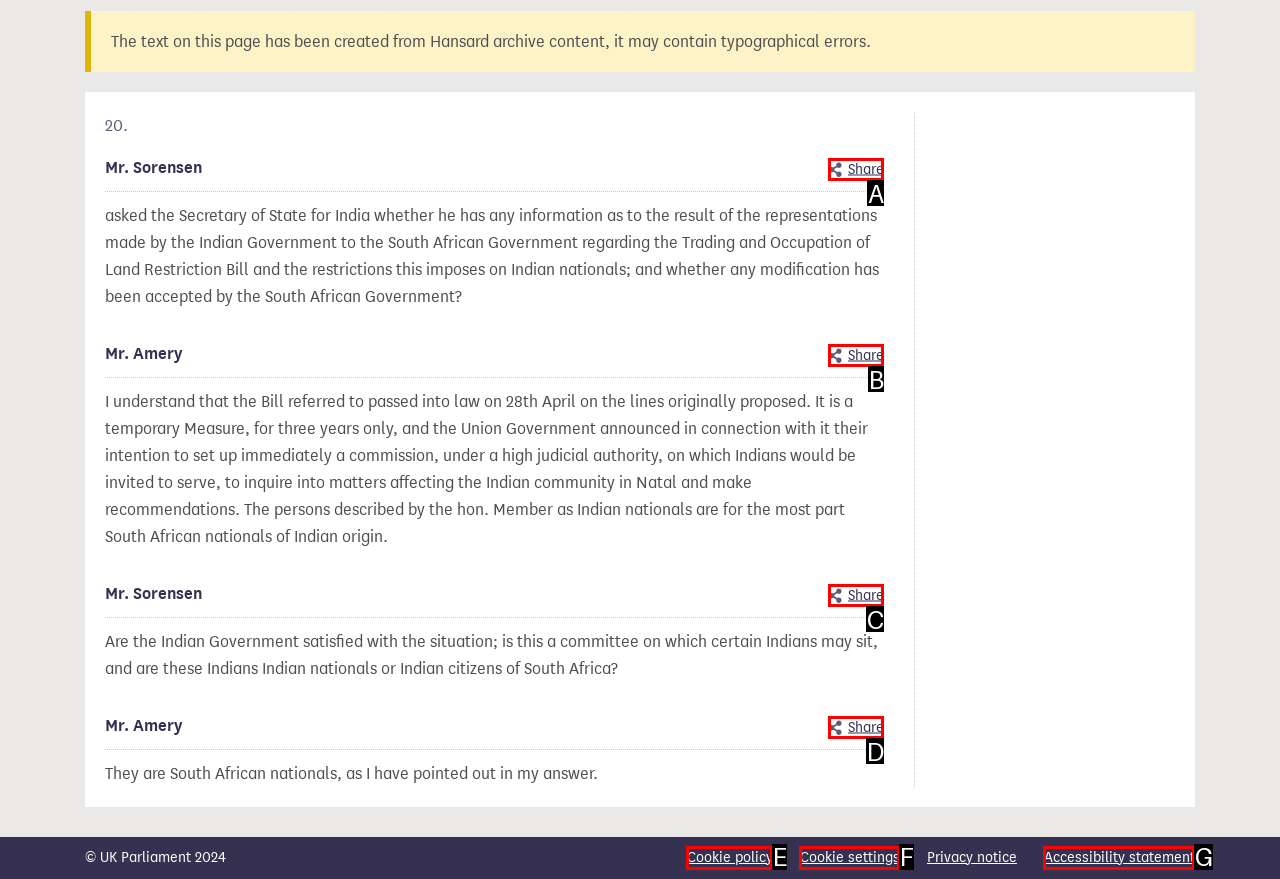From the given choices, determine which HTML element matches the description: Accessibility statement. Reply with the appropriate letter.

G